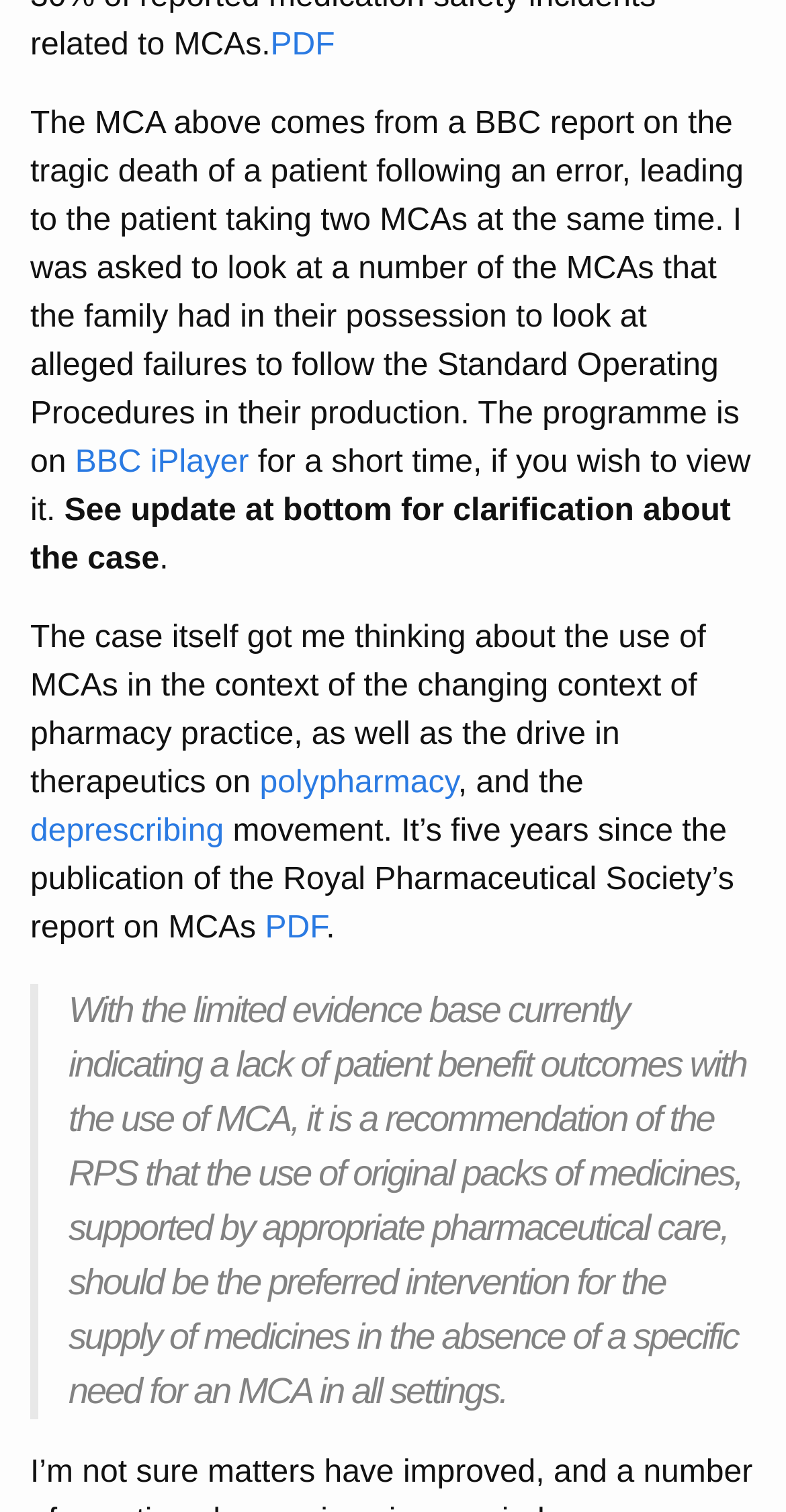Given the description: "deprescribing", determine the bounding box coordinates of the UI element. The coordinates should be formatted as four float numbers between 0 and 1, [left, top, right, bottom].

[0.038, 0.539, 0.285, 0.561]